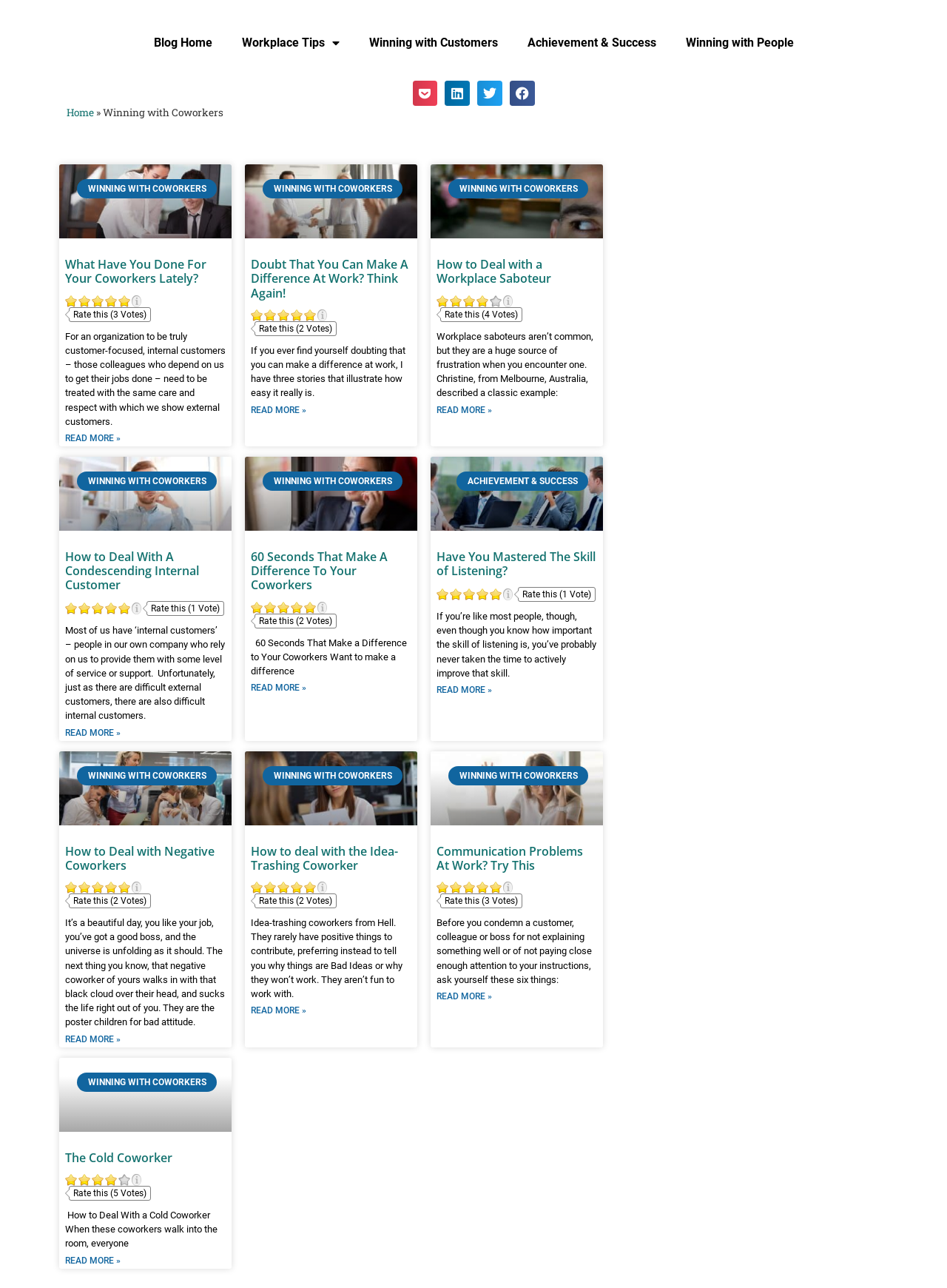Using the description: "Winning with Customers", determine the UI element's bounding box coordinates. Ensure the coordinates are in the format of four float numbers between 0 and 1, i.e., [left, top, right, bottom].

[0.374, 0.02, 0.541, 0.046]